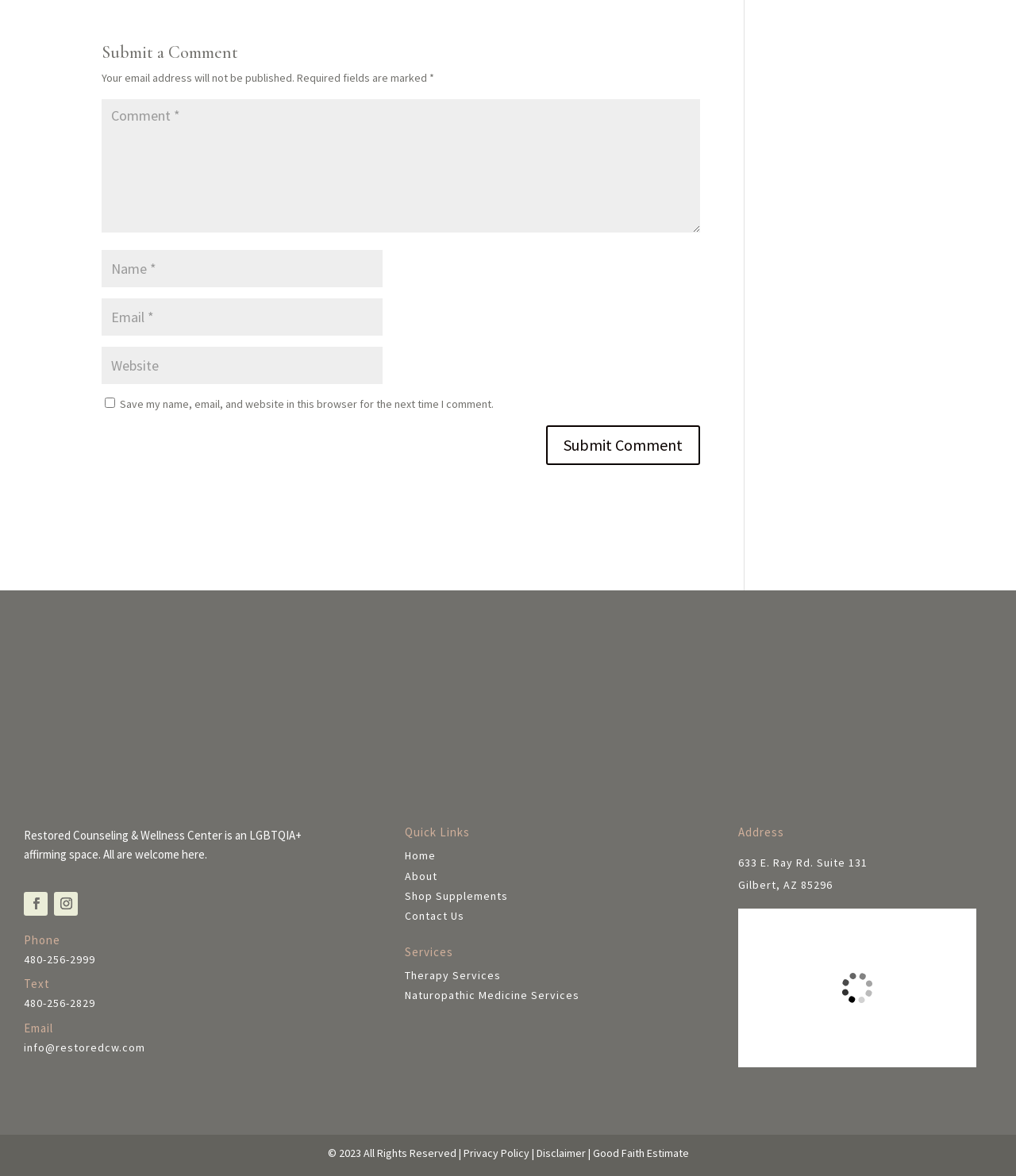Can you specify the bounding box coordinates of the area that needs to be clicked to fulfill the following instruction: "Search for something"?

None